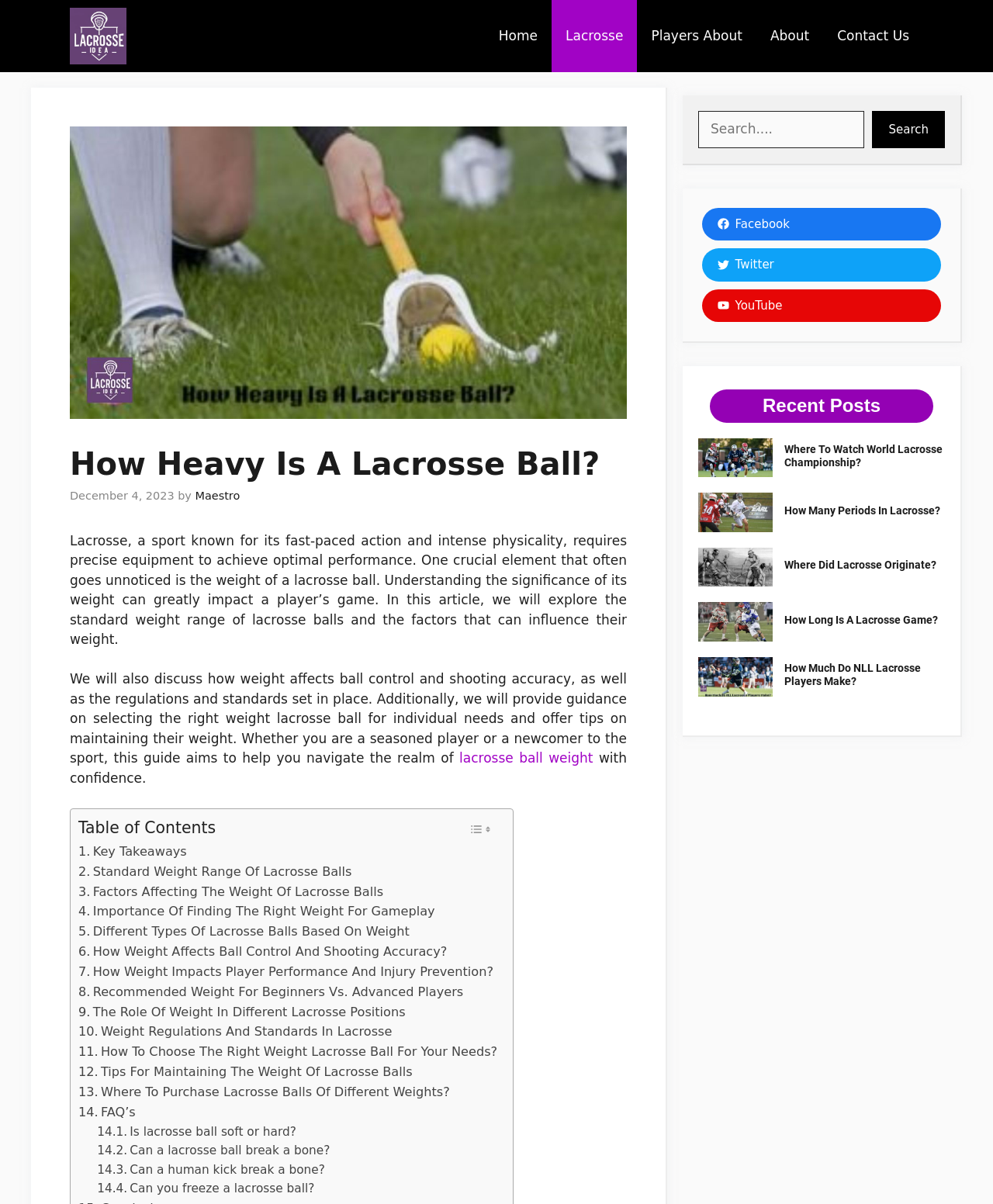Answer the question in a single word or phrase:
What is the purpose of the table of contents?

To navigate the article